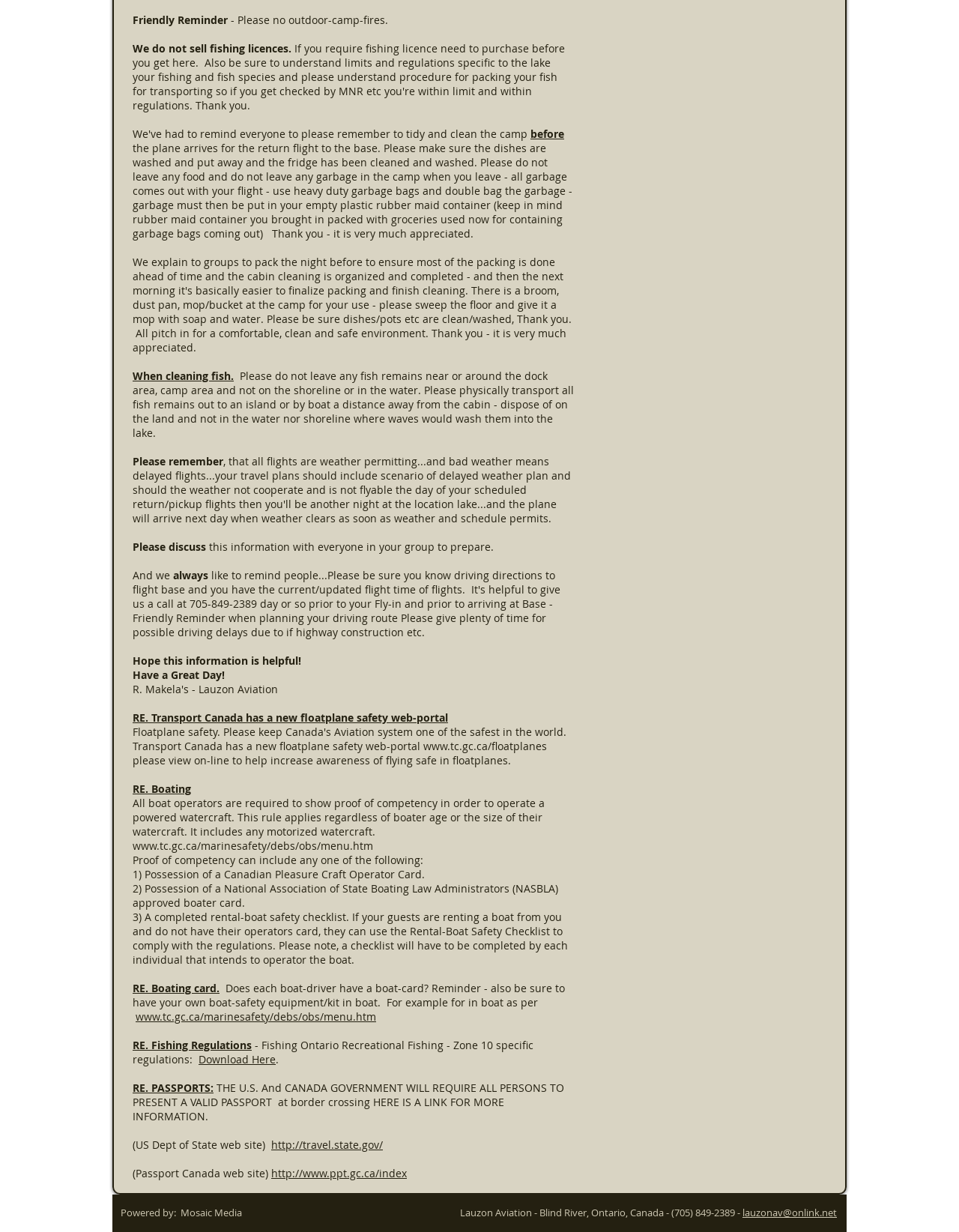What is required for border crossing?
Analyze the image and deliver a detailed answer to the question.

The webpage states that the U.S. and Canada governments will require all persons to present a valid passport at border crossing, and provides links to the U.S. Dept of State web site and Passport Canada web site for more information.